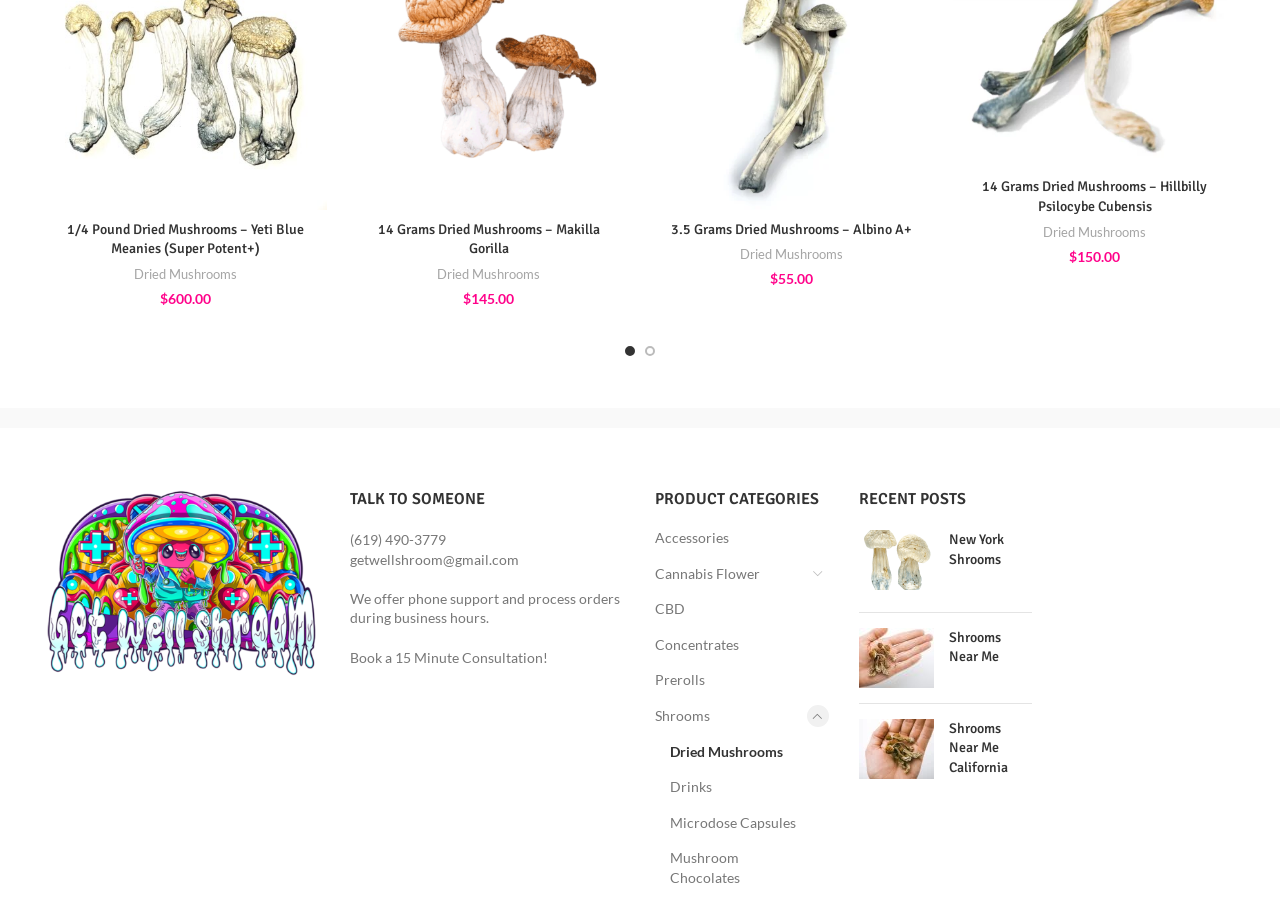Please provide a one-word or short phrase answer to the question:
What is the purpose of the 'Quick view' button?

To quickly view product details